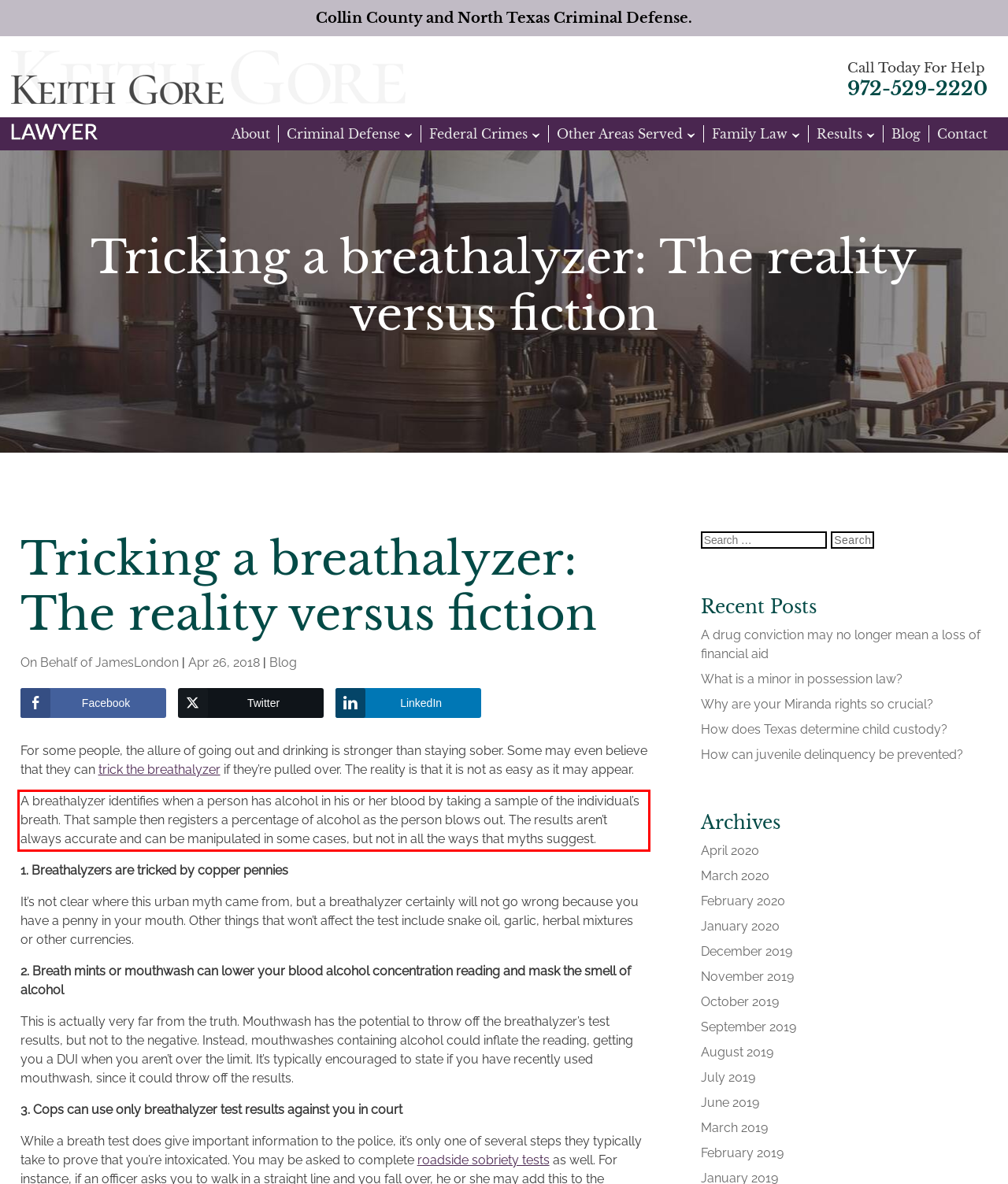Please identify and extract the text content from the UI element encased in a red bounding box on the provided webpage screenshot.

A breathalyzer identifies when a person has alcohol in his or her blood by taking a sample of the individual’s breath. That sample then registers a percentage of alcohol as the person blows out. The results aren’t always accurate and can be manipulated in some cases, but not in all the ways that myths suggest.